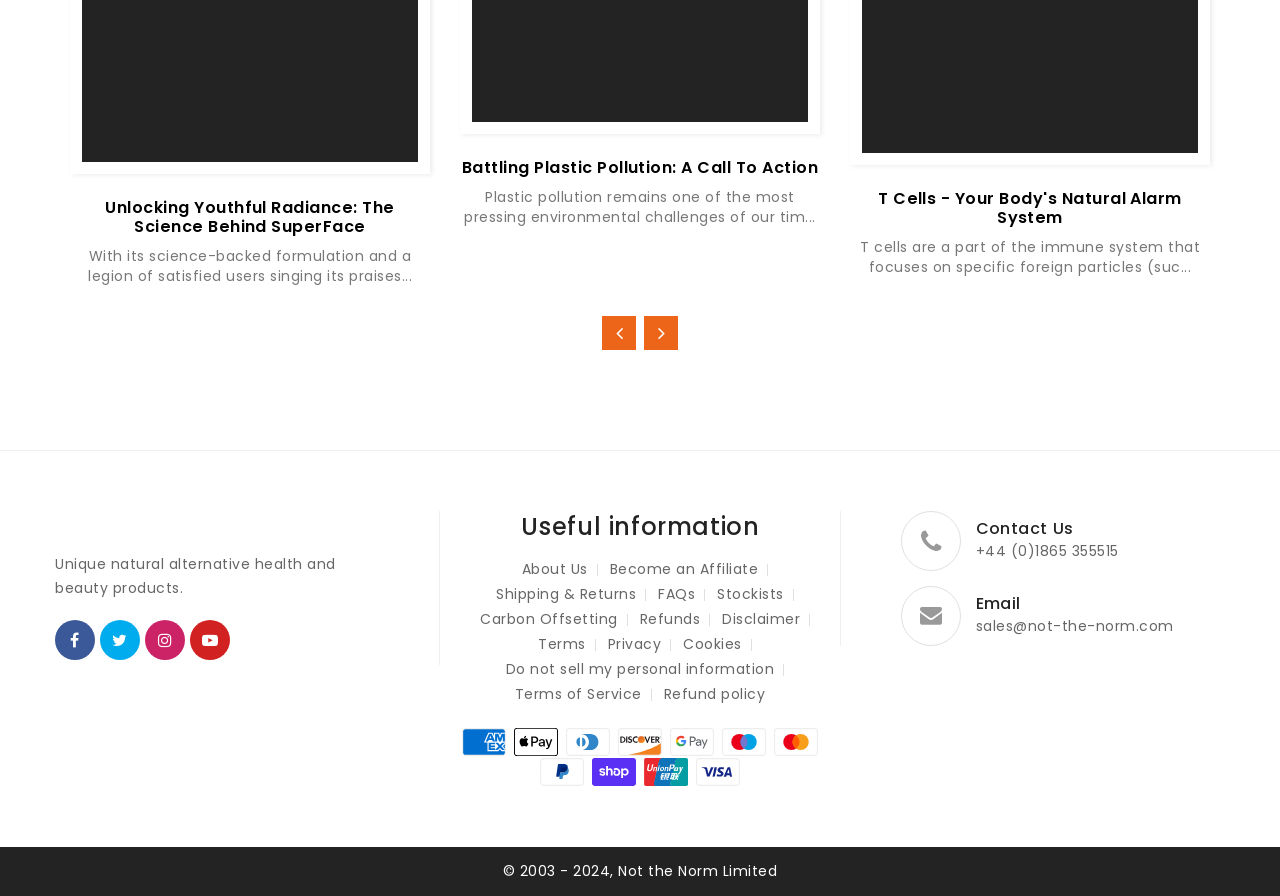How can customers contact the company?
From the details in the image, provide a complete and detailed answer to the question.

The webpage provides a phone number '+44 (0)1865 355515' and an email address 'sales@not-the-norm.com' for customers to contact the company.